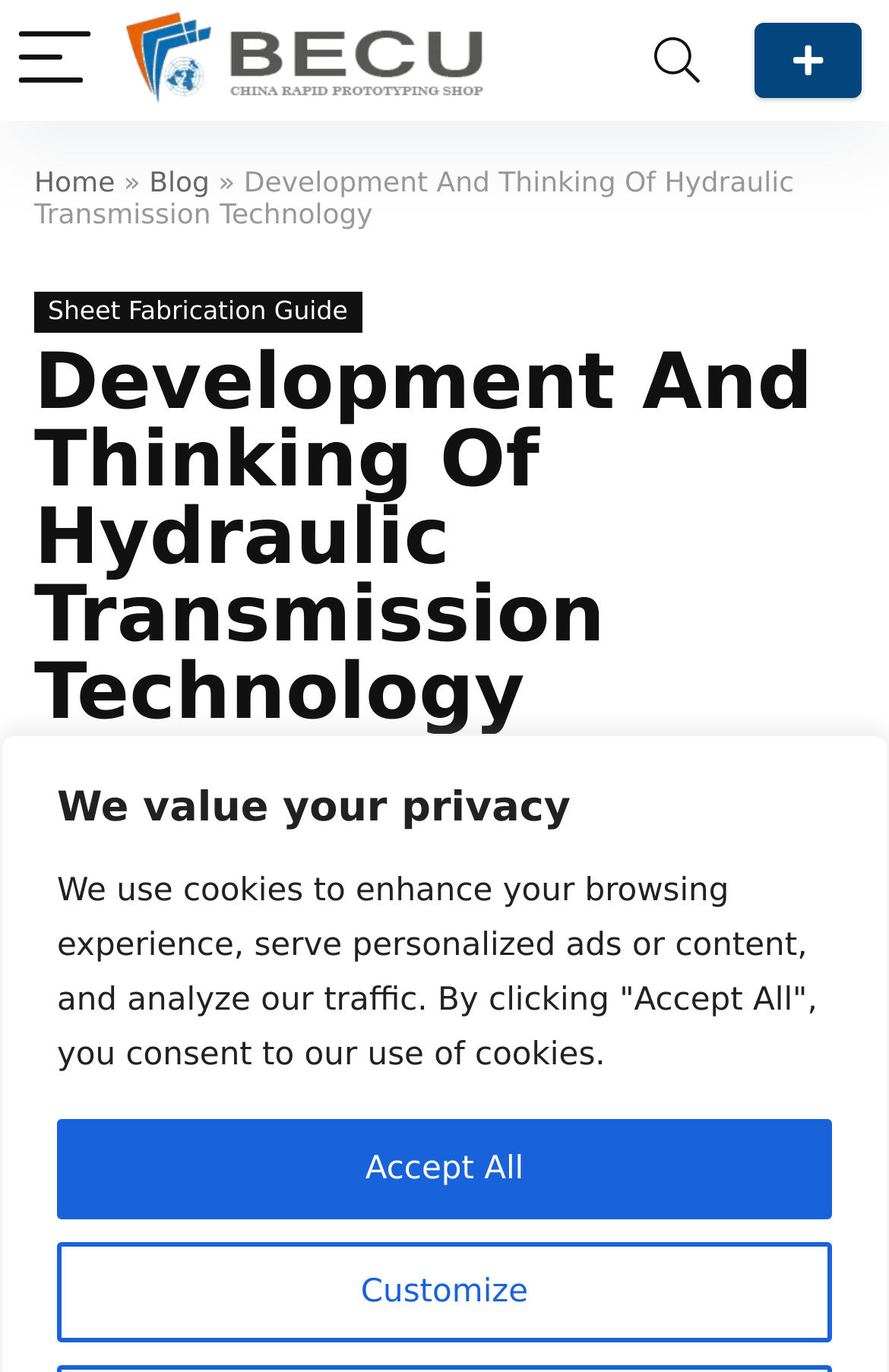Using the element description: "Customize", determine the bounding box coordinates for the specified UI element. The coordinates should be four float numbers between 0 and 1, [left, top, right, bottom].

[0.064, 0.905, 0.936, 0.978]